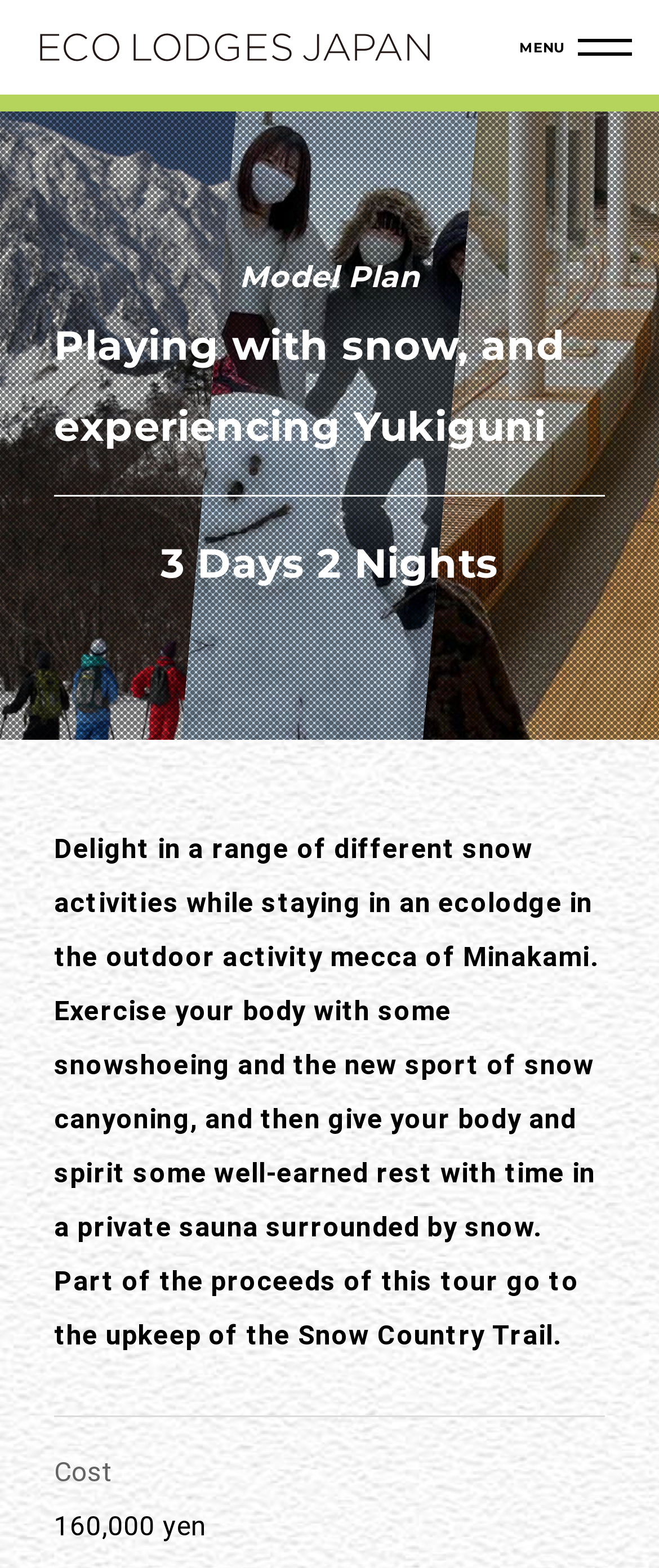What is the location of the tour?
Based on the visual details in the image, please answer the question thoroughly.

The text mentions 'the outdoor activity mecca of Minakami', which suggests that the location of the tour is Minakami.